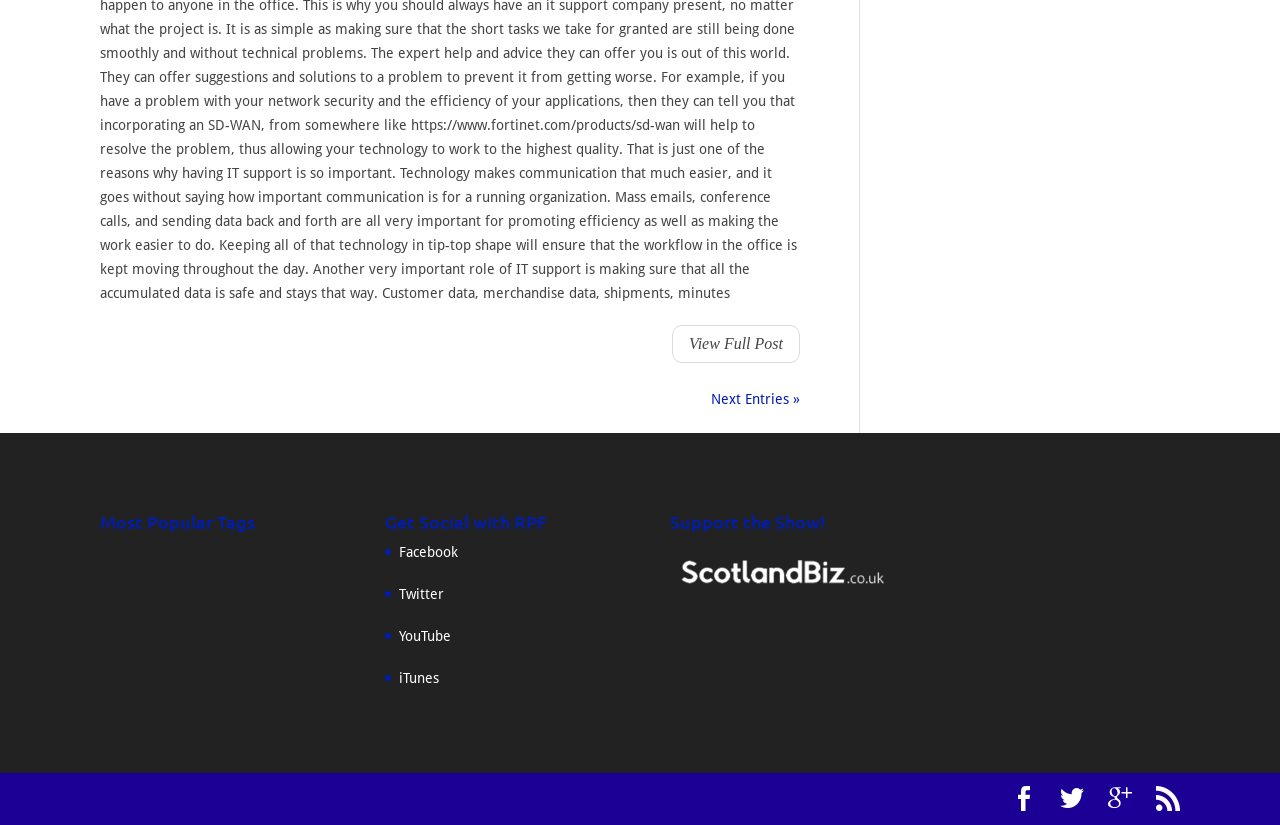What is the purpose of the 'Most Popular Tags' section?
Please provide a single word or phrase in response based on the screenshot.

To show popular tags